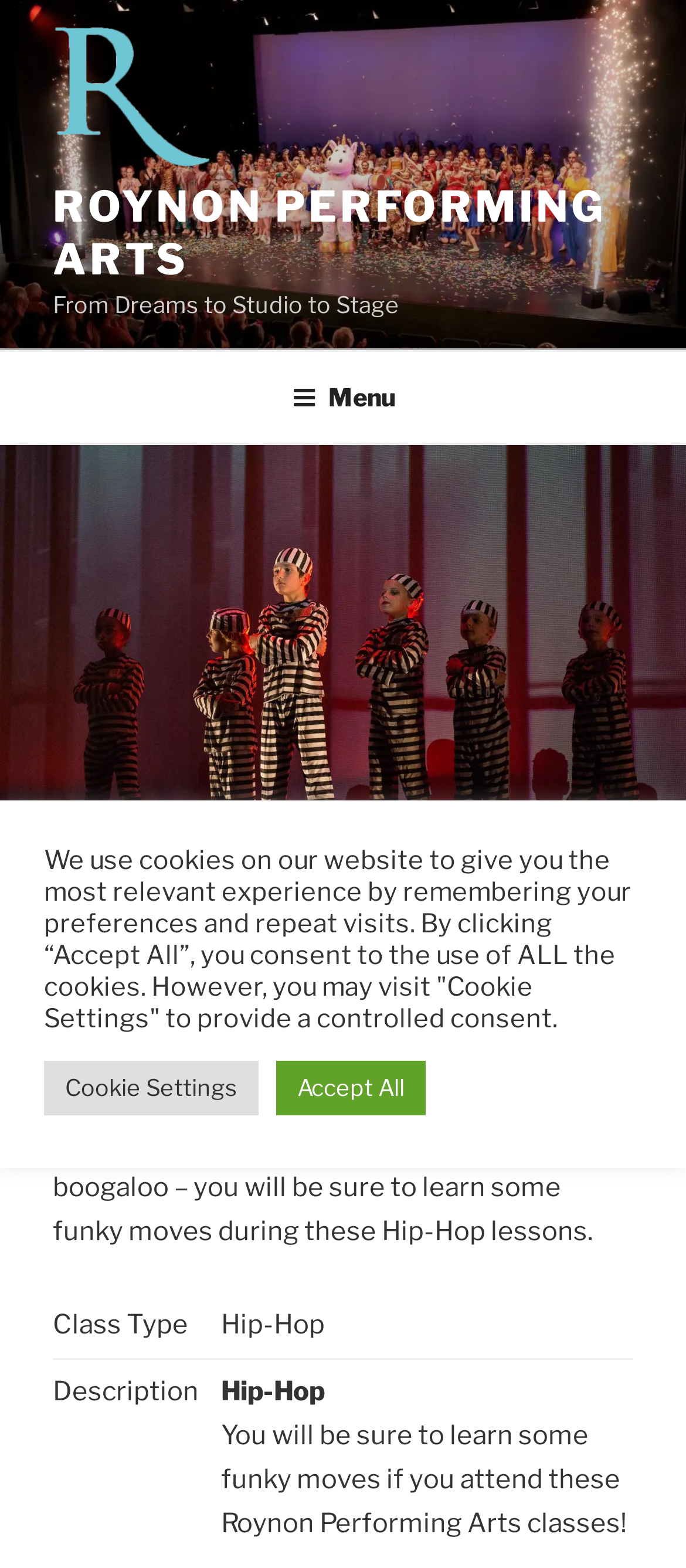What type of class is offered?
Make sure to answer the question with a detailed and comprehensive explanation.

Based on the webpage, I can see a grid cell with the label 'Class Type' and another grid cell with the value 'Hip-Hop'. This suggests that the type of class offered is Hip-Hop.